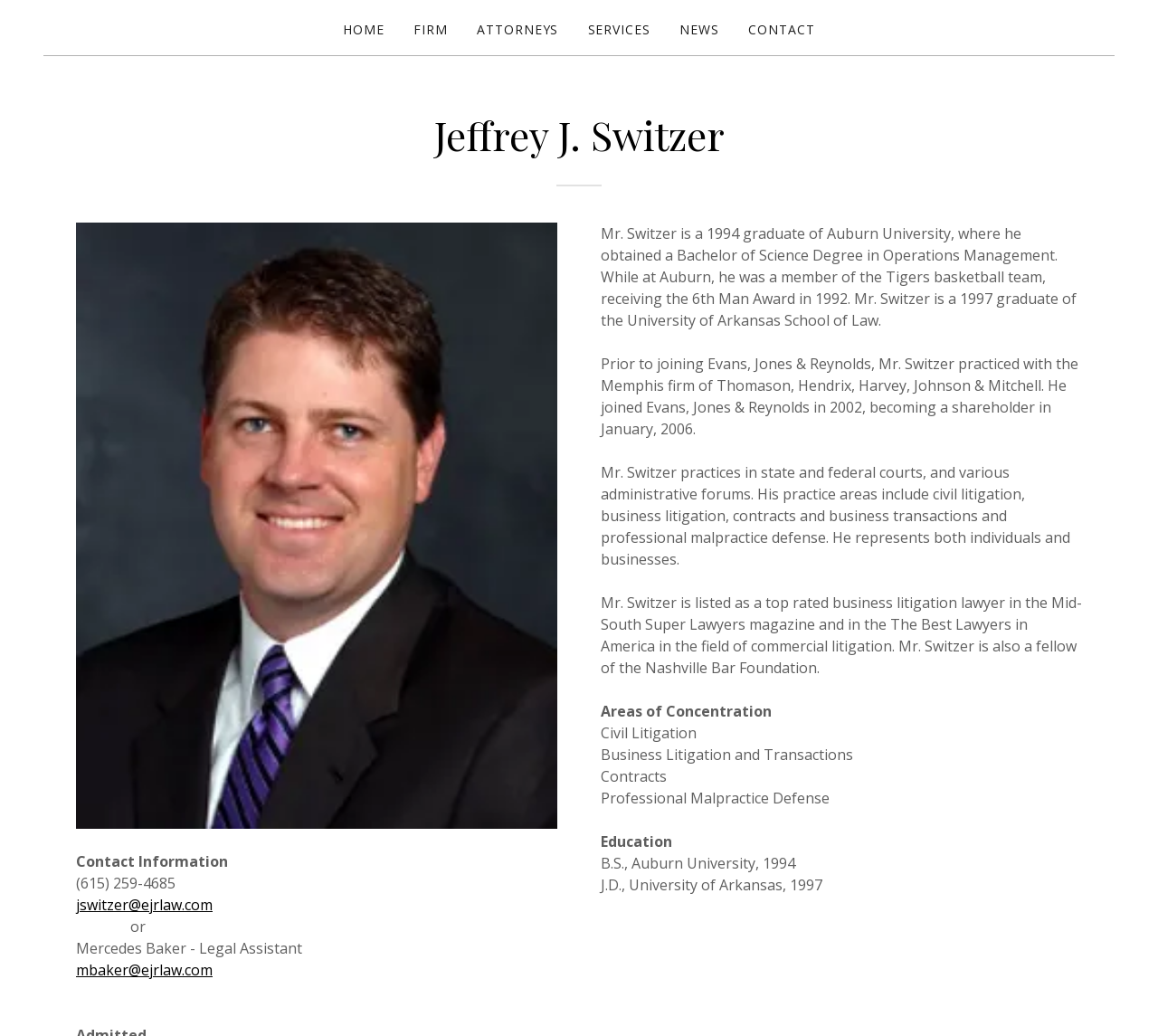Pinpoint the bounding box coordinates of the area that should be clicked to complete the following instruction: "view news". The coordinates must be given as four float numbers between 0 and 1, i.e., [left, top, right, bottom].

[0.582, 0.013, 0.626, 0.045]